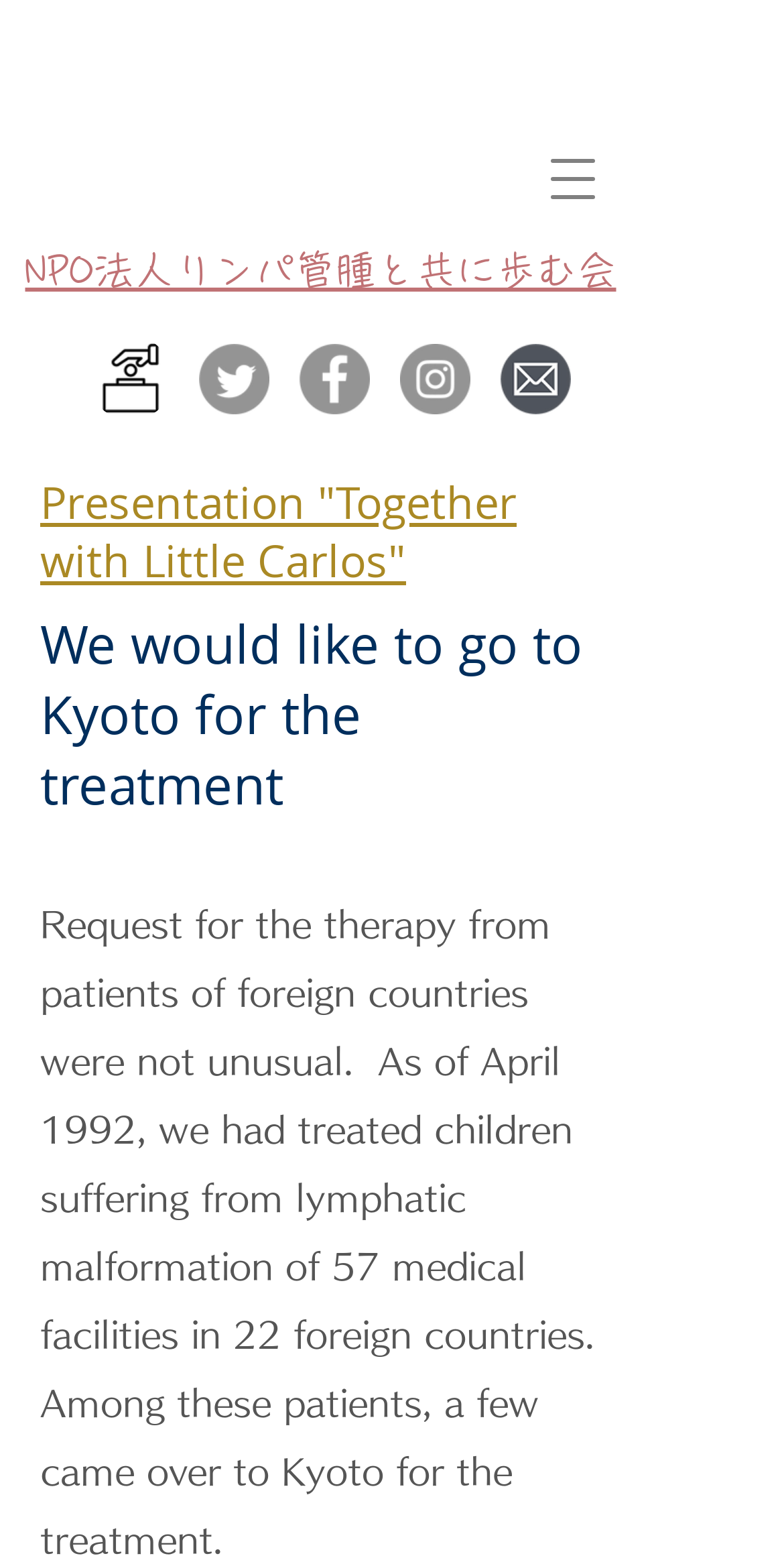What is the topic of the presentation?
Please give a detailed answer to the question using the information shown in the image.

The topic of the presentation can be found in the heading element with the text 'Presentation "Together with Little Carlos"' which is located below the navigation menu.